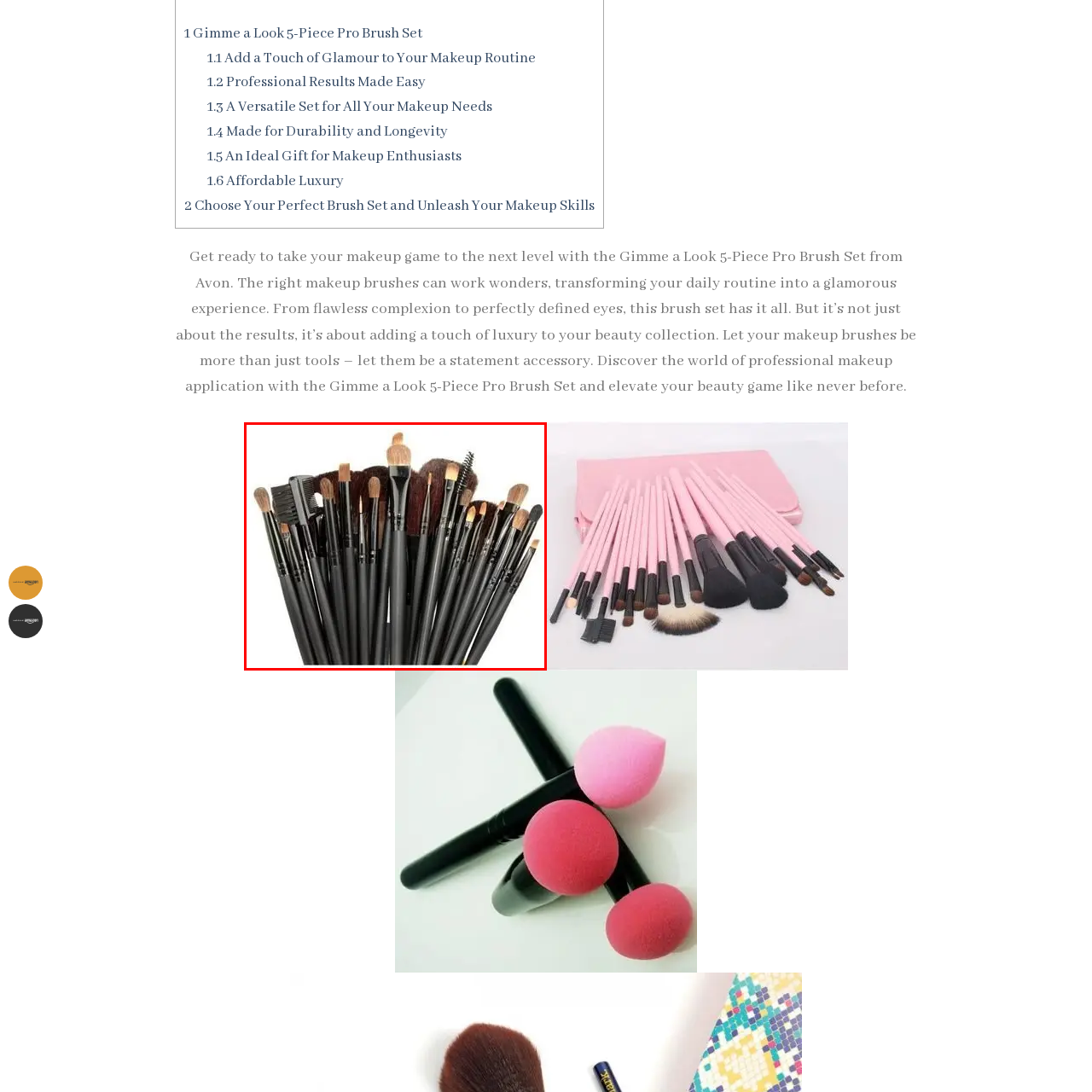Who can benefit from this brush set?
Look closely at the area highlighted by the red bounding box and give a detailed response to the question.

The caption states that this comprehensive kit serves as a perfect choice for both professionals and enthusiasts looking to enhance their beauty collection, indicating that both groups can benefit from this brush set.